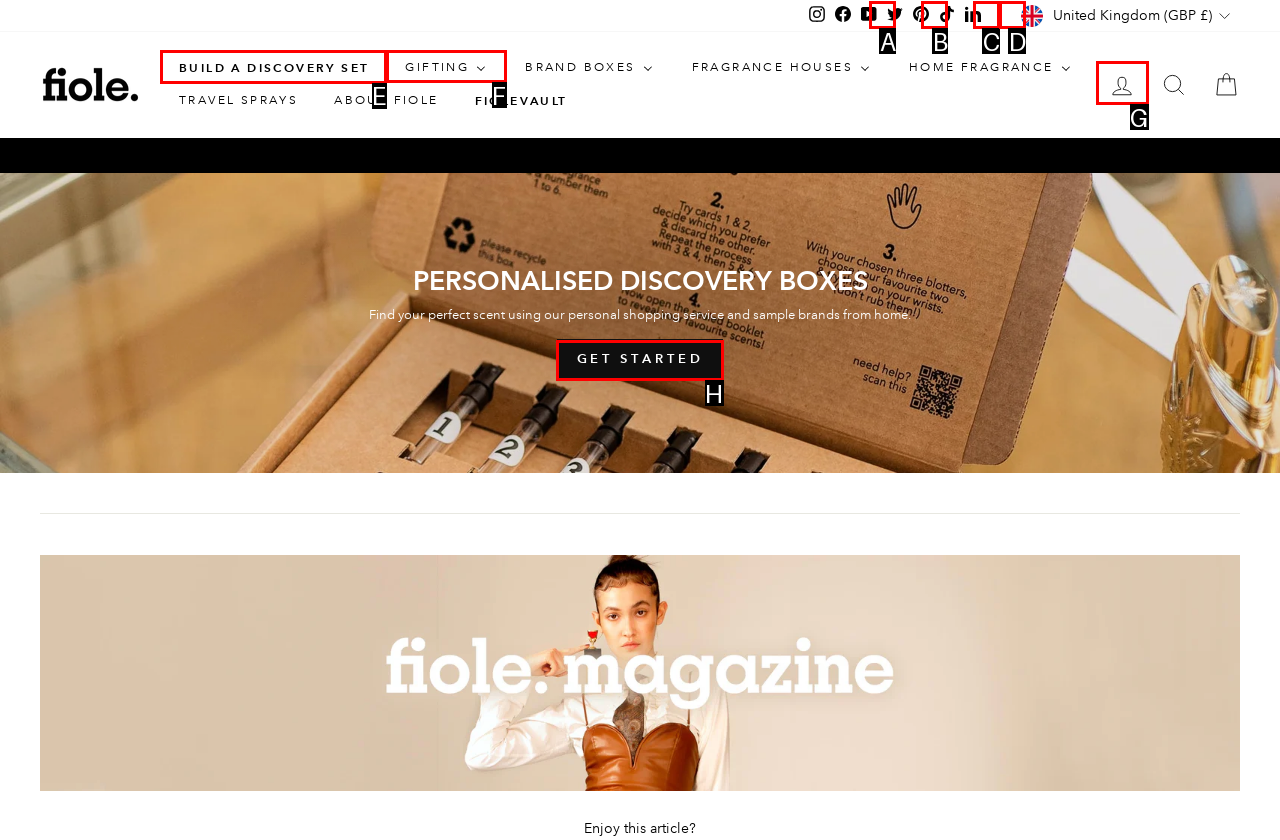Point out the letter of the HTML element you should click on to execute the task: Get started with personalized discovery boxes
Reply with the letter from the given options.

H